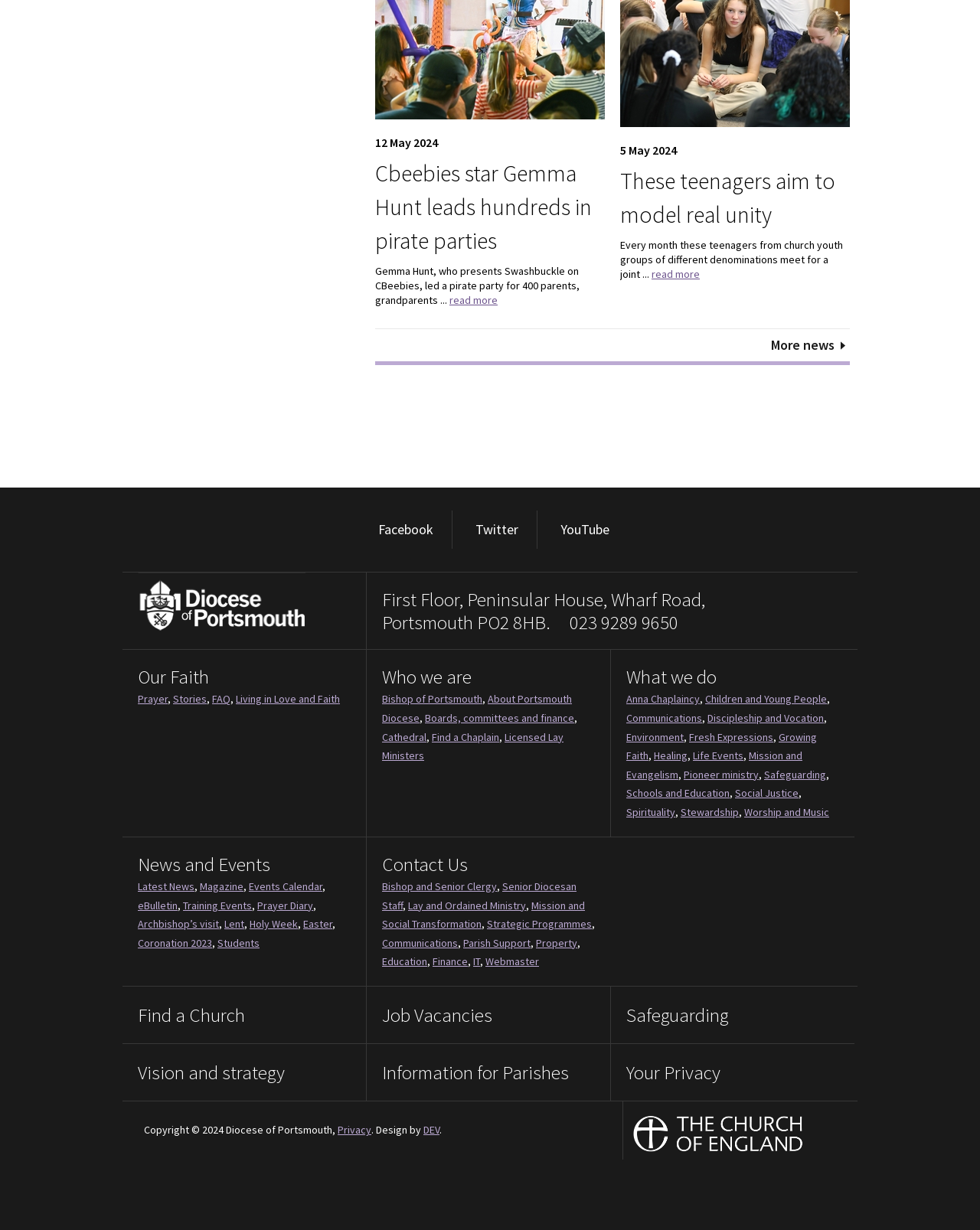Determine the bounding box coordinates of the element's region needed to click to follow the instruction: "read more about Gemma Hunt leading pirate parties". Provide these coordinates as four float numbers between 0 and 1, formatted as [left, top, right, bottom].

[0.459, 0.238, 0.508, 0.25]